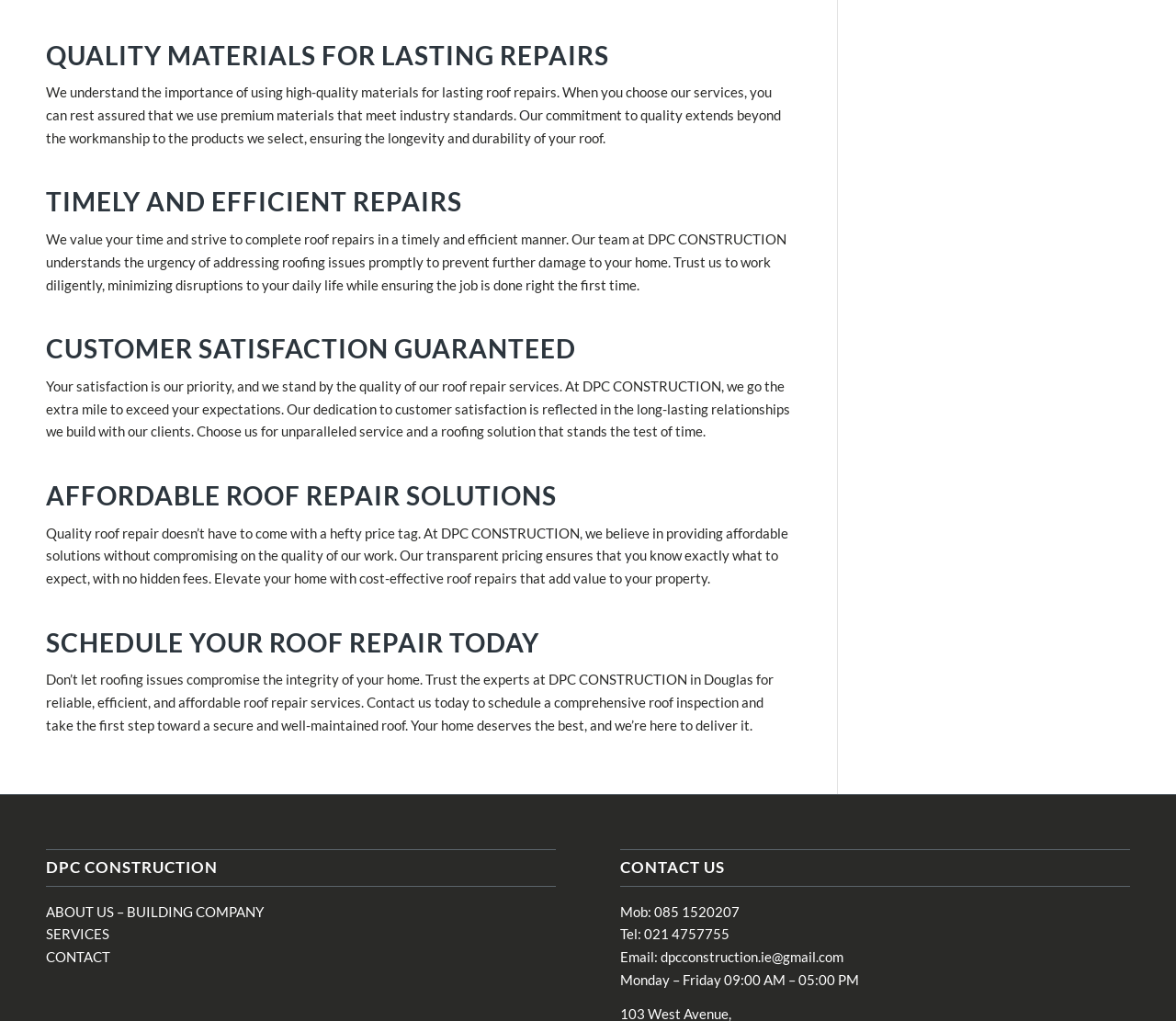Provide the bounding box coordinates of the HTML element described by the text: "085 1520207".

[0.557, 0.884, 0.629, 0.901]